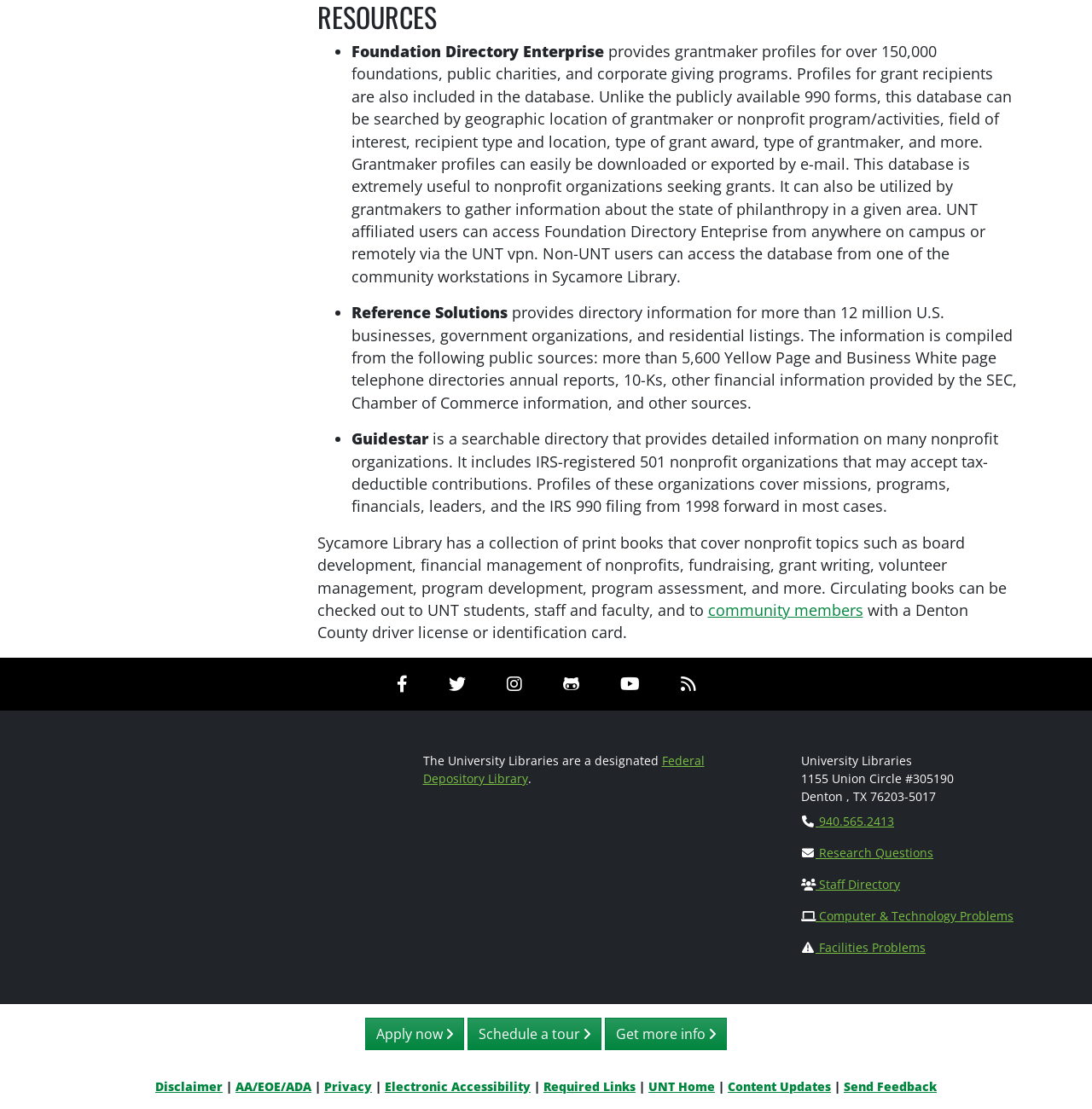Could you indicate the bounding box coordinates of the region to click in order to complete this instruction: "Call the University Libraries".

[0.733, 0.732, 0.819, 0.748]